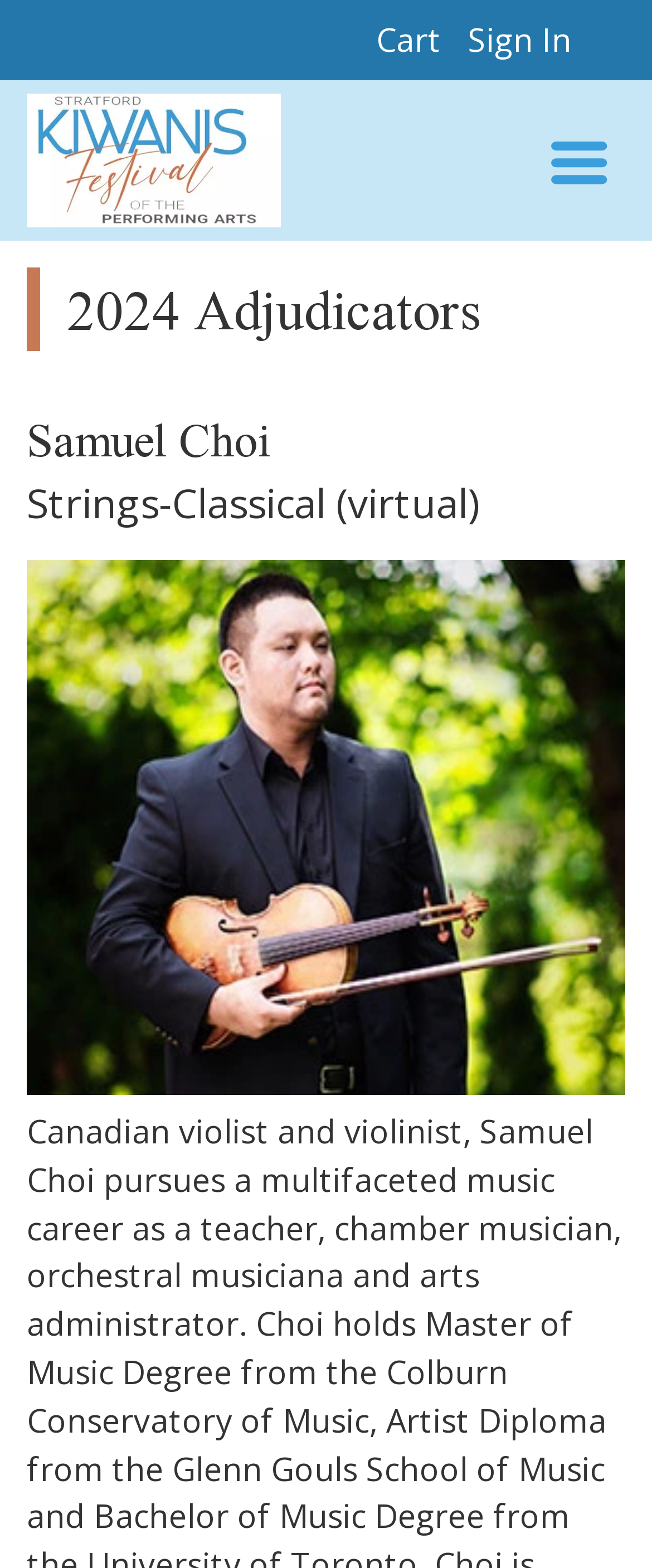Analyze and describe the webpage in a detailed narrative.

The webpage is about the Kiwanis Festival of the Performing Arts Stratford, specifically showcasing the adjudicators for the 2024 event. 

At the top right corner, there are two links, "Cart" and "Sign In", positioned side by side. On the top left, there is a "Home" link accompanied by a small image, which is also a link. 

Below the top navigation, there is a large heading that reads "2024 Adjudicators". Underneath this heading, there is a subheading "Samuel Choi", followed by another subheading "Strings-Classical (virtual)". 

To the right of these headings, there is a large image of Samuel Choi, taking up a significant portion of the page. There is also a small, unlabelled image at the top right corner of the page, which may be a logo or icon.